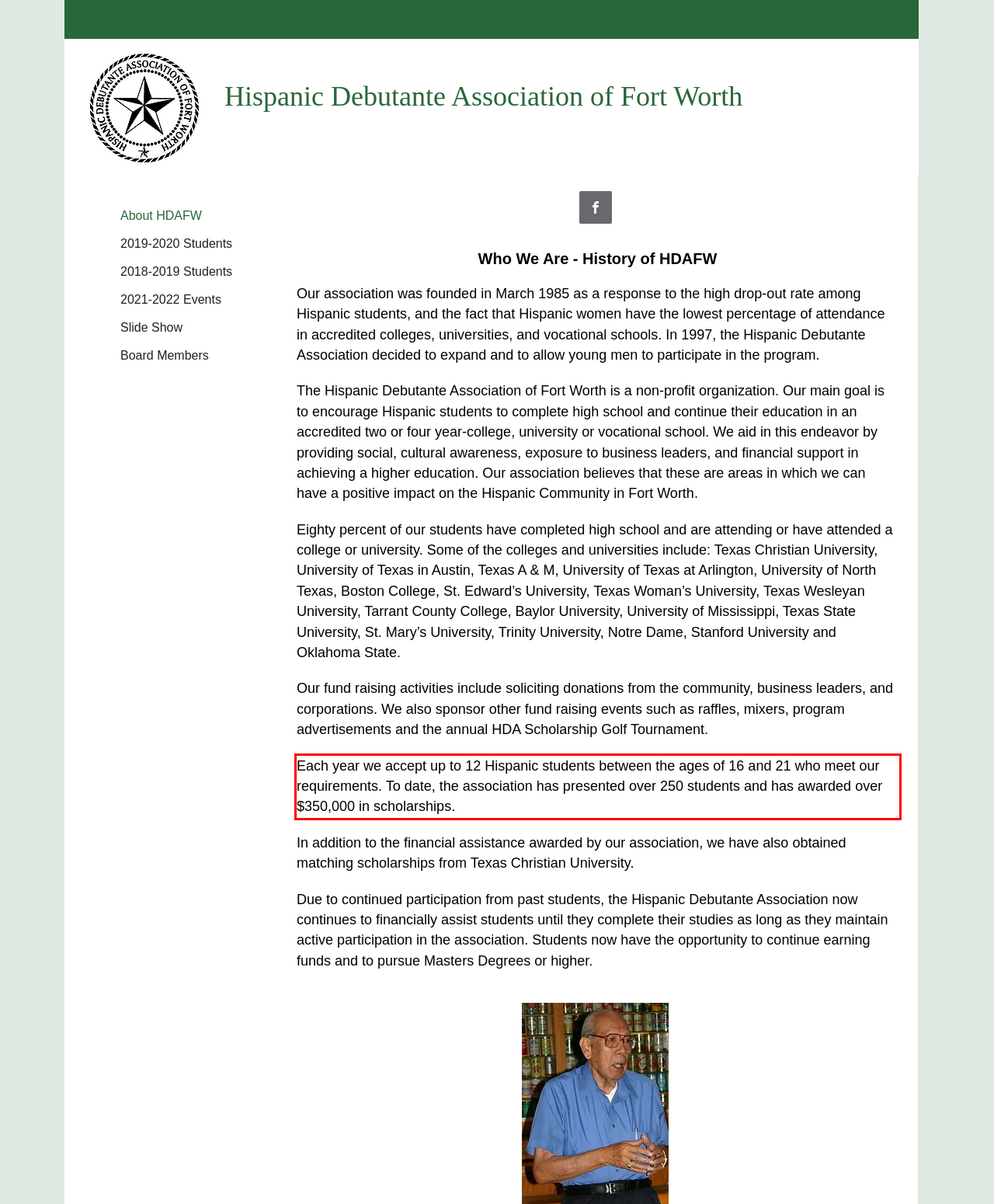Analyze the screenshot of the webpage that features a red bounding box and recognize the text content enclosed within this red bounding box.

Each year we accept up to 12 Hispanic students between the ages of 16 and 21 who meet our requirements. To date, the association has presented over 250 students and has awarded over $350,000 in scholarships.